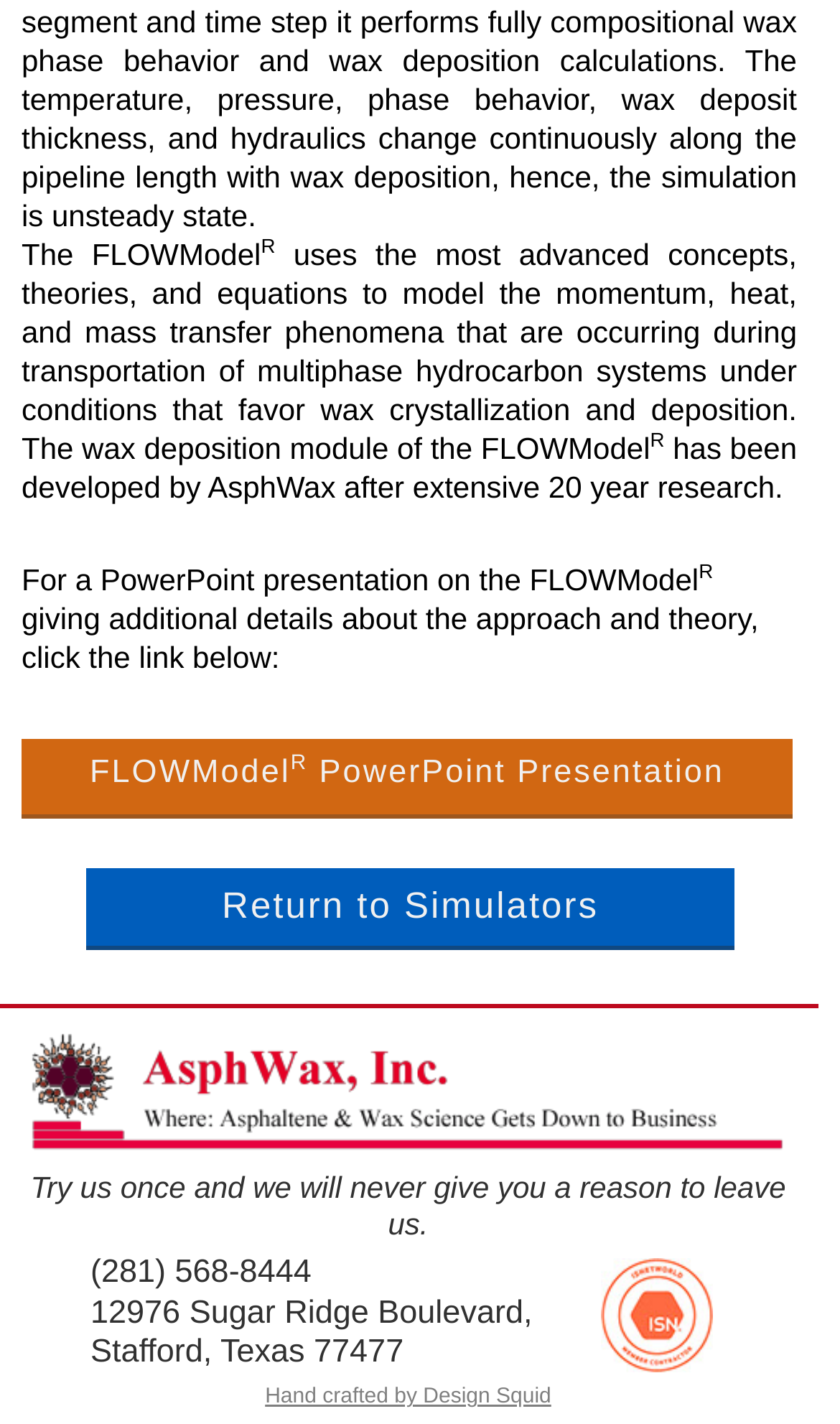Bounding box coordinates are specified in the format (top-left x, top-left y, bottom-right x, bottom-right y). All values are floating point numbers bounded between 0 and 1. Please provide the bounding box coordinate of the region this sentence describes: Return to Simulators

[0.103, 0.61, 0.874, 0.667]